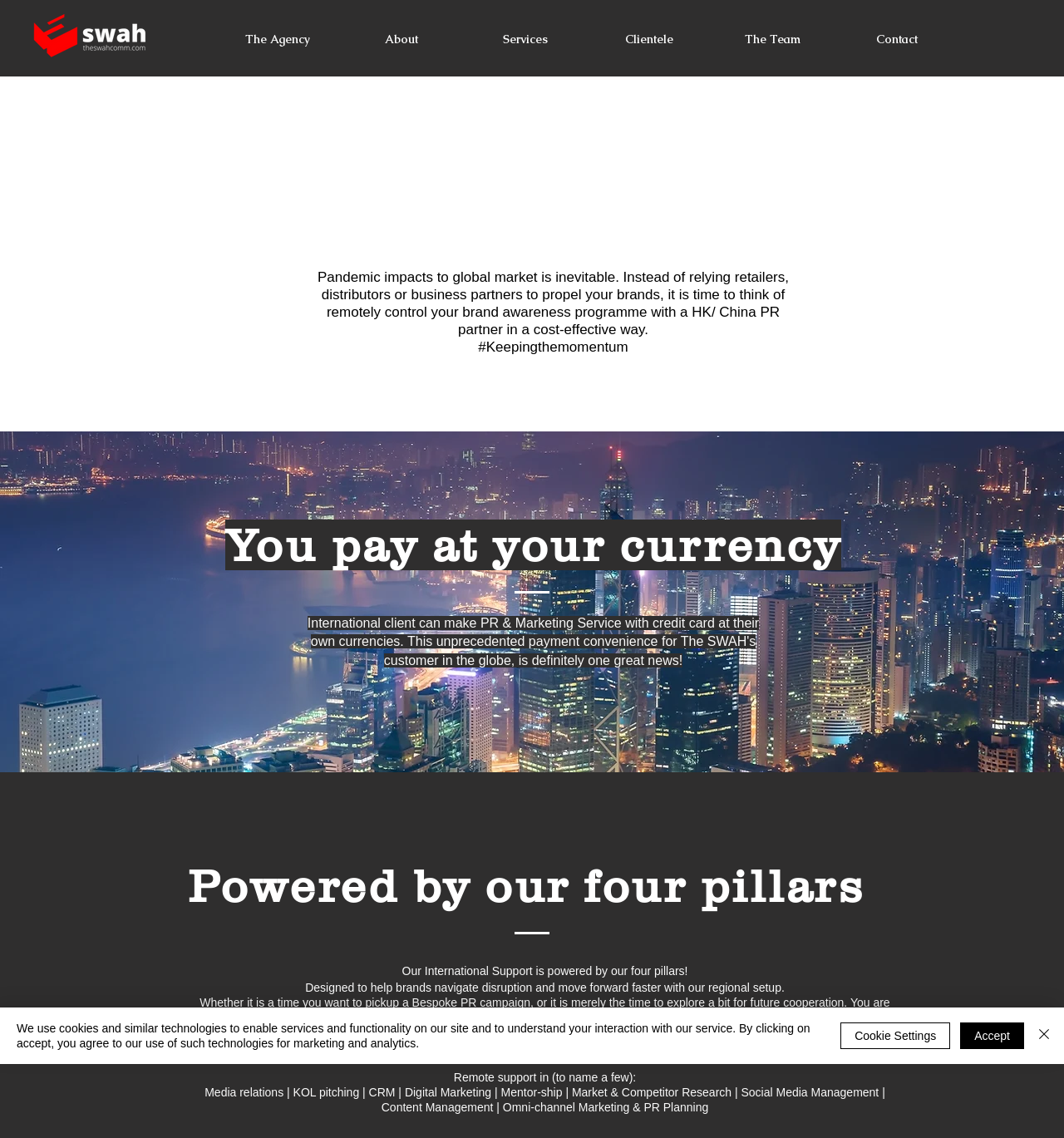Please specify the bounding box coordinates of the clickable region necessary for completing the following instruction: "Click the 'Contact' link". The coordinates must consist of four float numbers between 0 and 1, i.e., [left, top, right, bottom].

[0.784, 0.025, 0.901, 0.045]